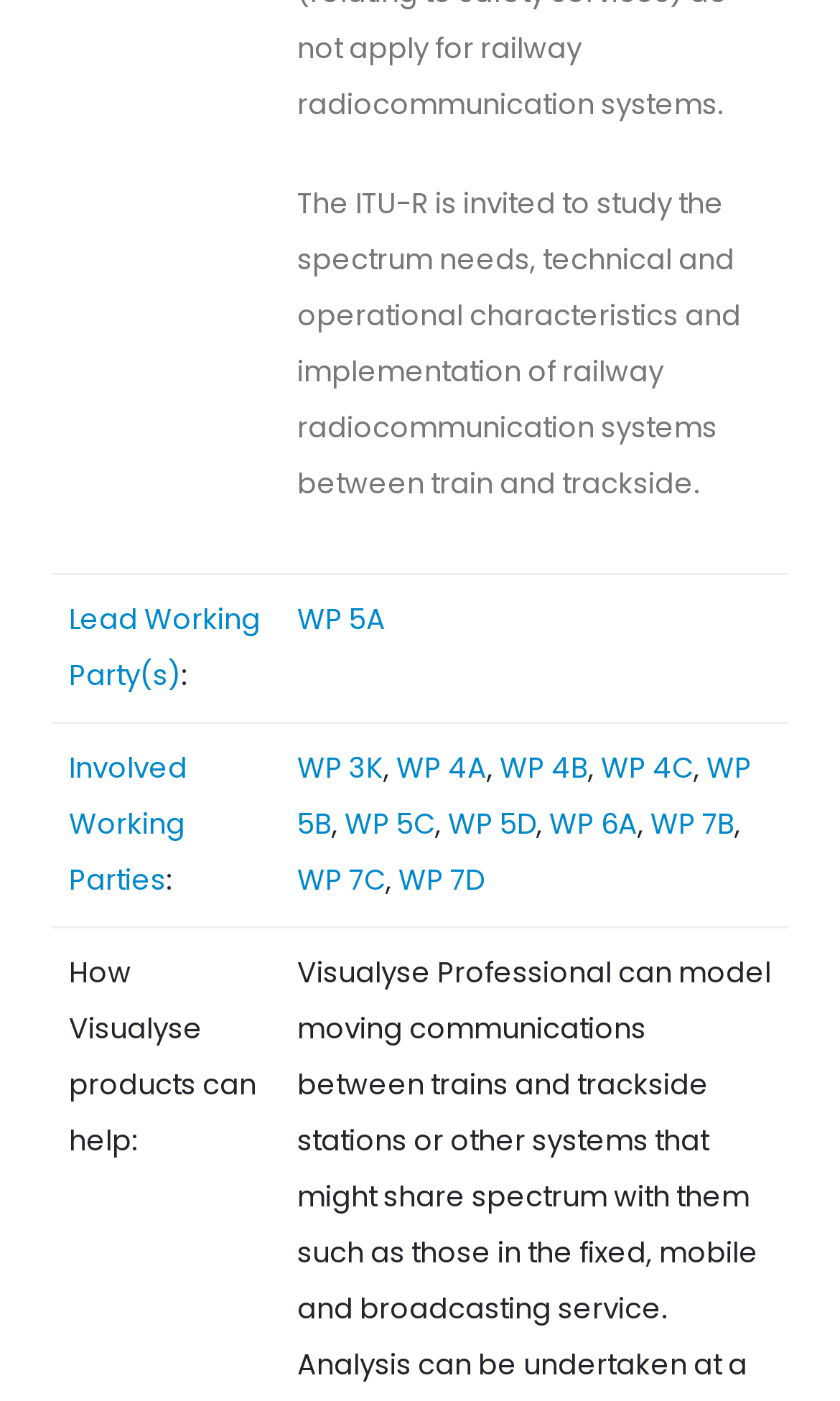Please identify the bounding box coordinates of the element's region that I should click in order to complete the following instruction: "Check WP 7D information". The bounding box coordinates consist of four float numbers between 0 and 1, i.e., [left, top, right, bottom].

[0.474, 0.614, 0.577, 0.643]